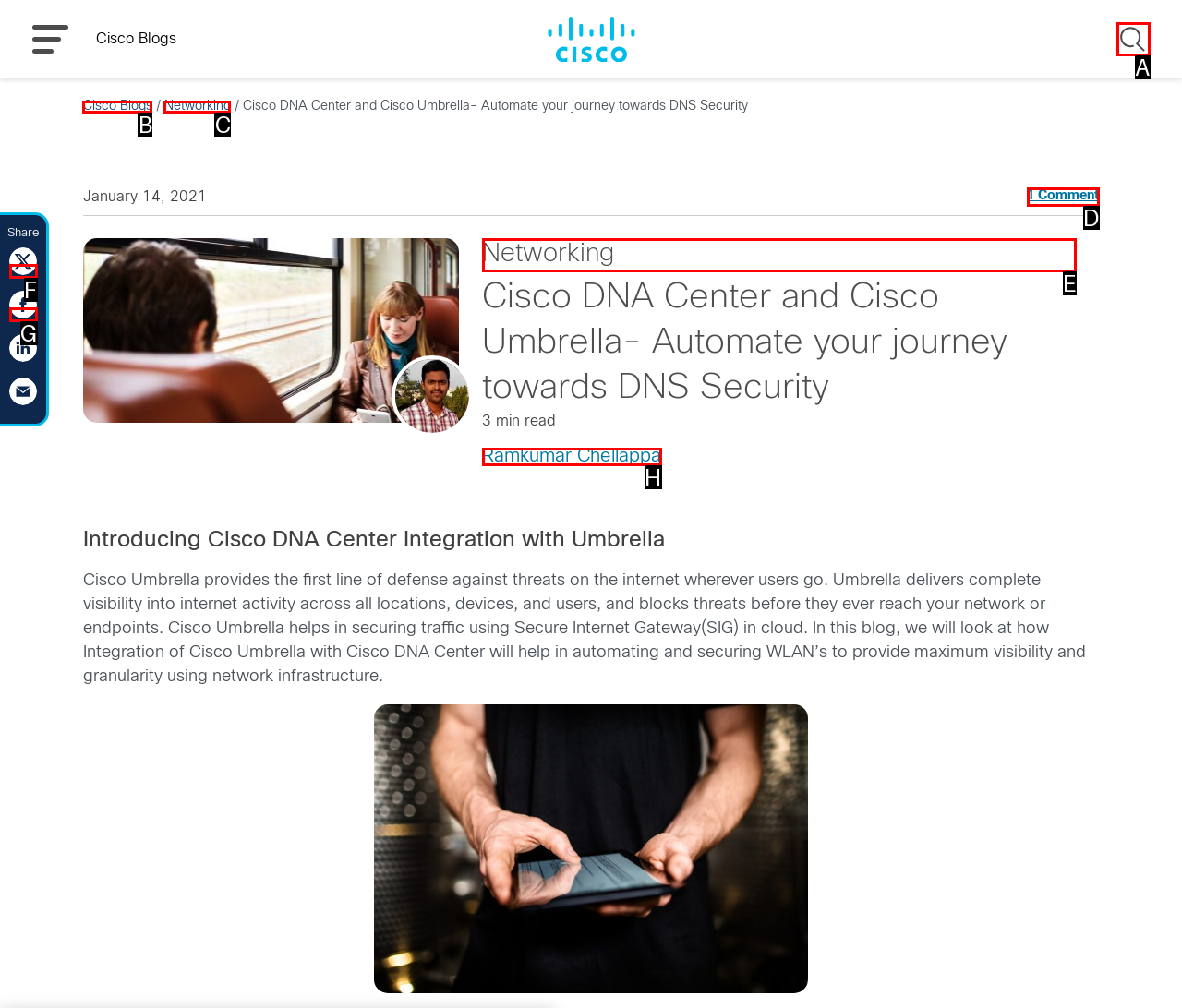Identify the correct UI element to click for this instruction: Search for something
Respond with the appropriate option's letter from the provided choices directly.

A